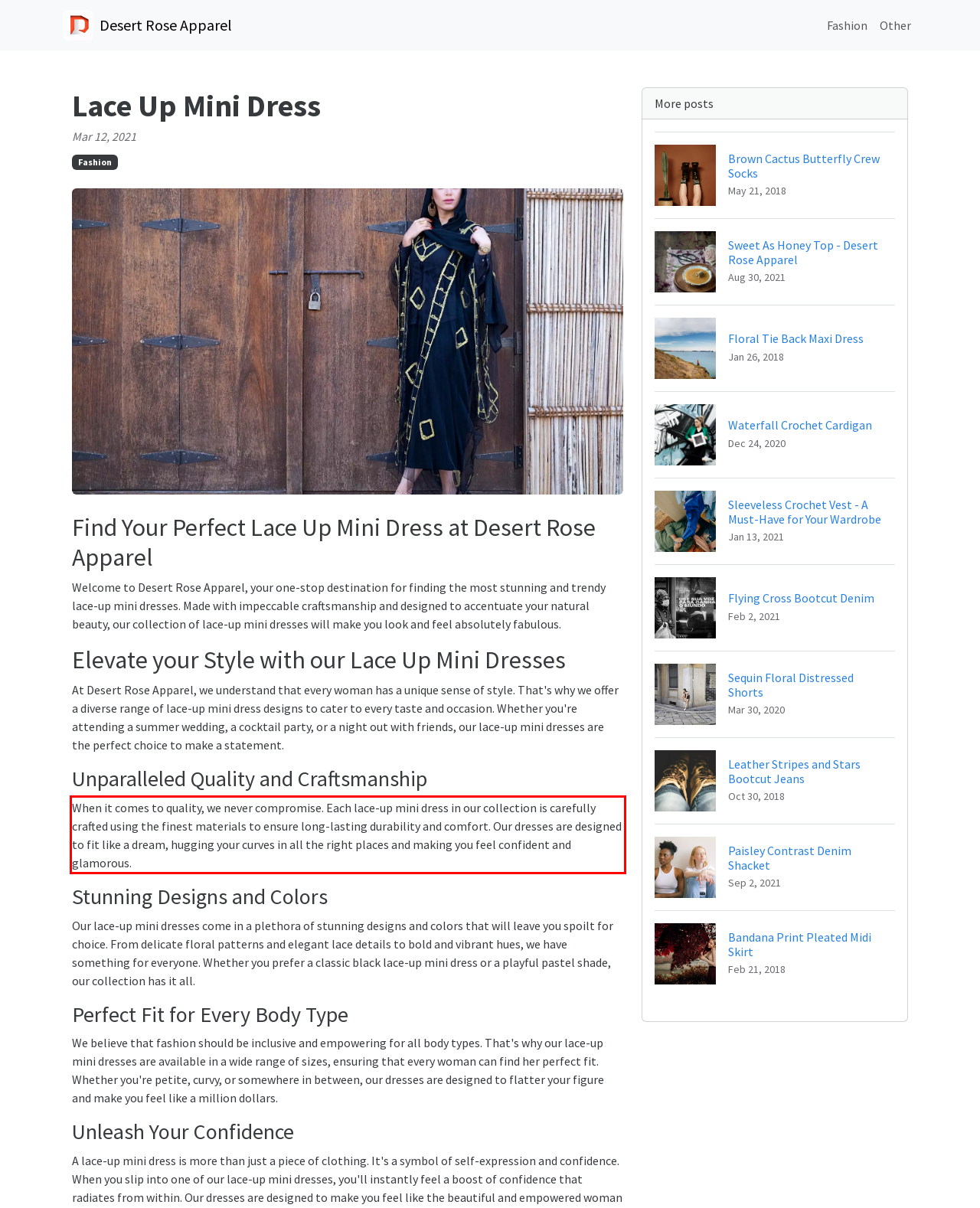From the screenshot of the webpage, locate the red bounding box and extract the text contained within that area.

When it comes to quality, we never compromise. Each lace-up mini dress in our collection is carefully crafted using the finest materials to ensure long-lasting durability and comfort. Our dresses are designed to fit like a dream, hugging your curves in all the right places and making you feel confident and glamorous.